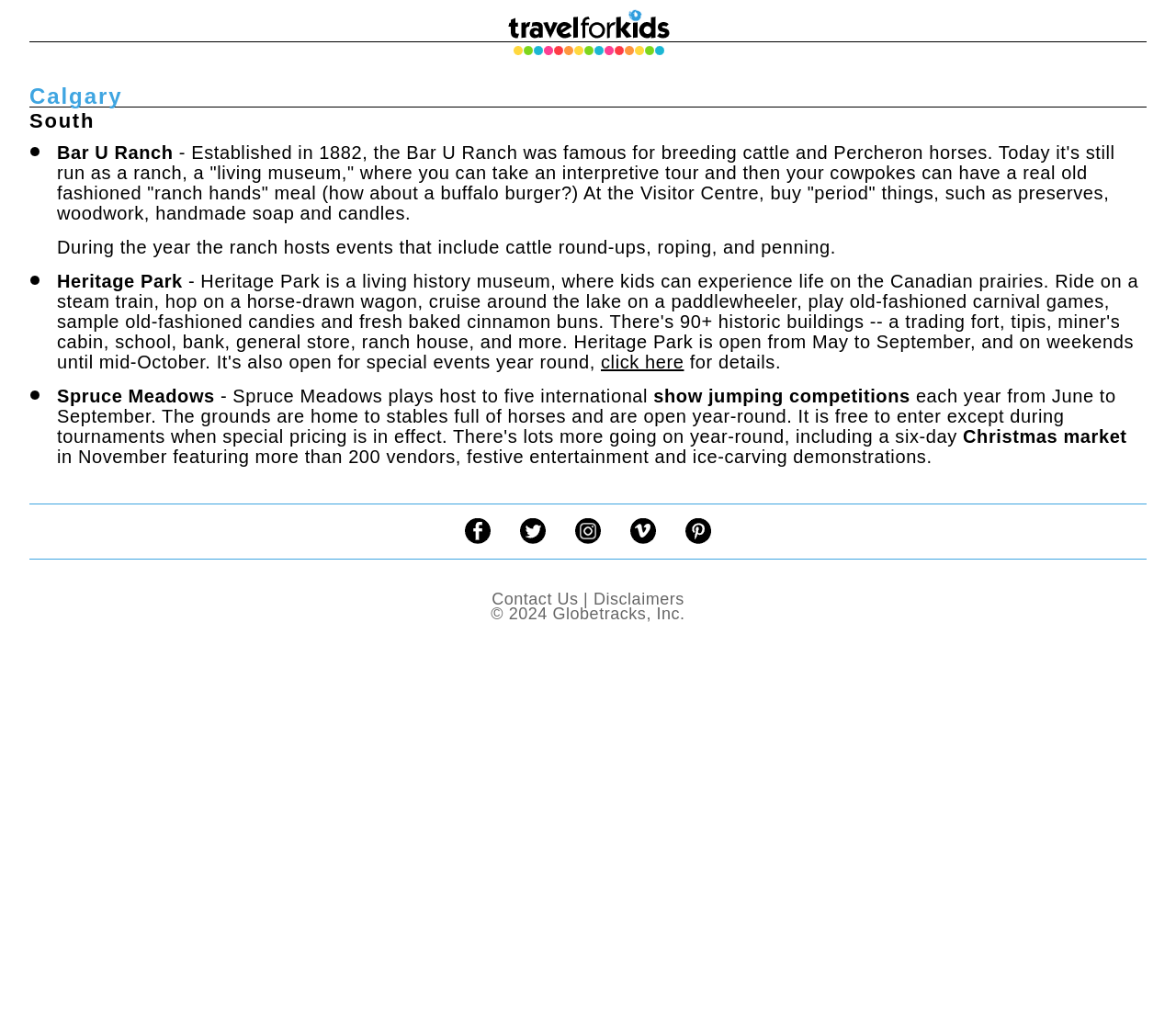Summarize the webpage with a detailed and informative caption.

The webpage is about travel information for kids in Calgary. At the top, there is a link and a title "Calgary" followed by "South". Below the title, there are several sections describing different attractions in Calgary. 

The first section is about Bar U Ranch, which is a "living museum" where visitors can take an interpretive tour and have a meal. The section also mentions that the ranch hosts events throughout the year, including cattle round-ups and roping. 

To the right of the Bar U Ranch section, there is a link "click here" with the text "for details" next to it. 

Below the Bar U Ranch section, there is a section about Heritage Park, followed by a section about Spruce Meadows, which hosts international show jumping competitions. 

Further down, there is a section about a Christmas market in November, featuring vendors, entertainment, and ice-carving demonstrations. 

At the bottom of the page, there are social media links, including Facebook, Twitter, Instagram, Vimeo, and Pinterest, each with a corresponding image. 

To the right of the social media links, there are links to "Contact Us" and "Disclaimers", separated by a vertical line. 

At the very bottom of the page, there is a copyright notice "© 2024 Globetracks, Inc.".